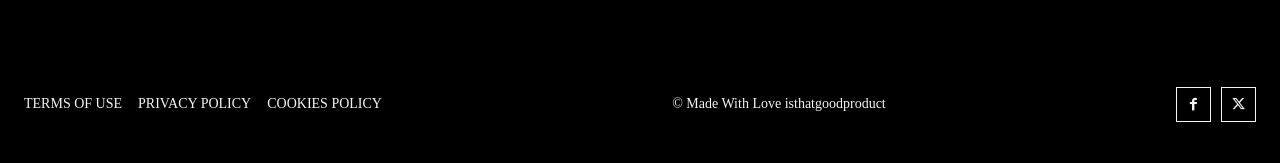Find the bounding box of the web element that fits this description: "Best Brands".

[0.509, 0.19, 0.589, 0.312]